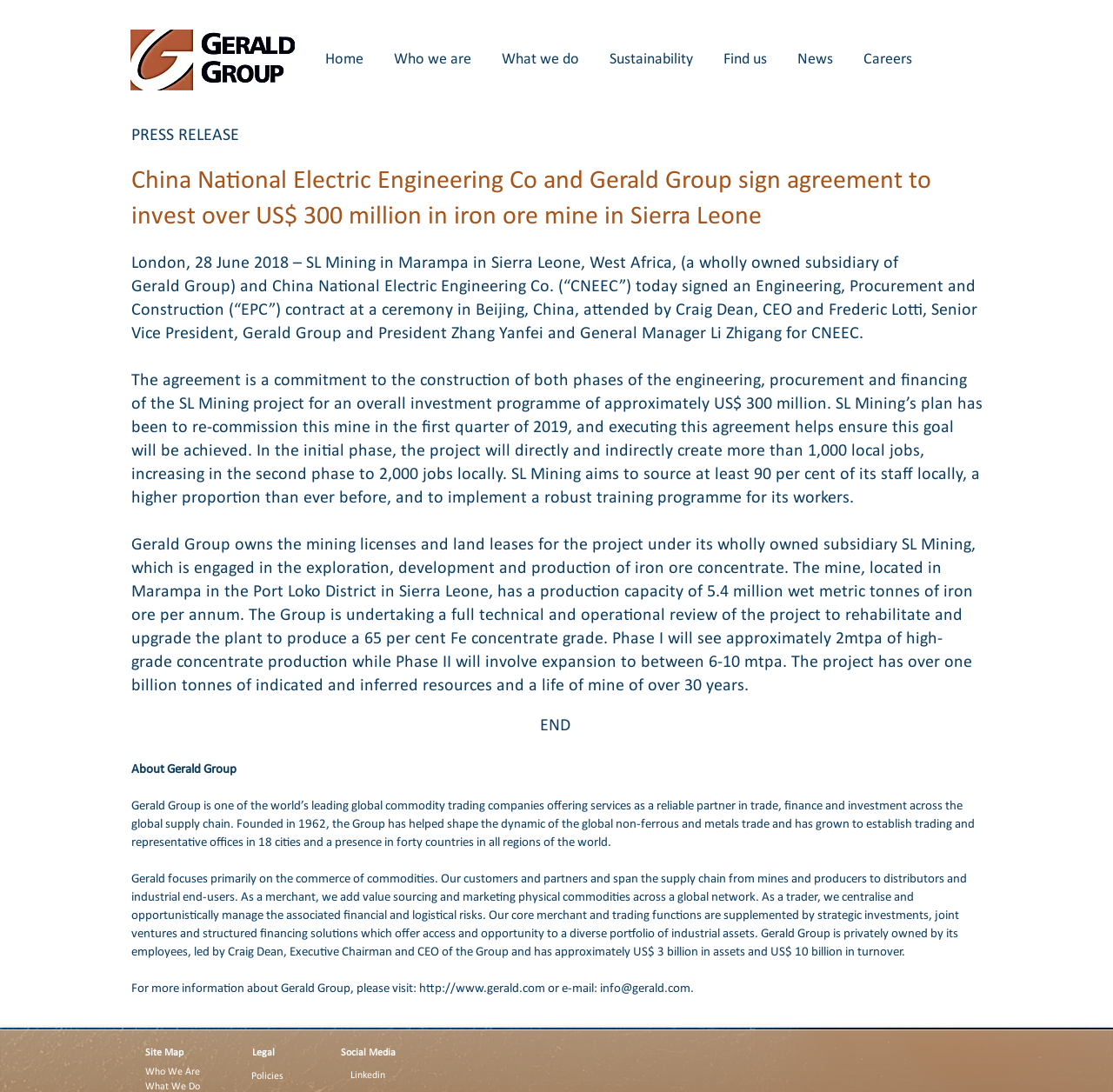Identify the bounding box for the given UI element using the description provided. Coordinates should be in the format (top-left x, top-left y, bottom-right x, bottom-right y) and must be between 0 and 1. Here is the description: Who We Are

[0.13, 0.977, 0.18, 0.986]